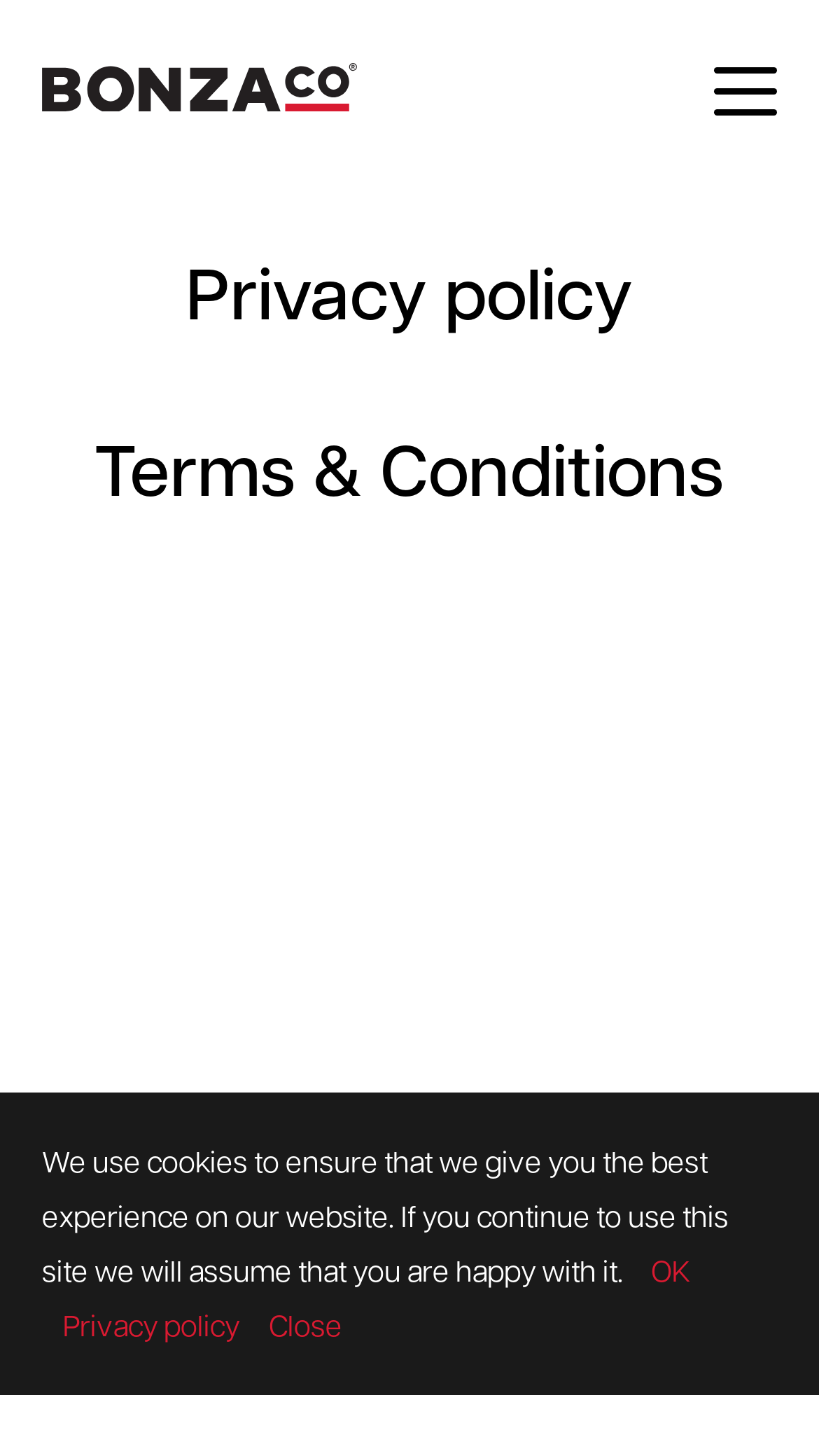What is the purpose of the website?
Please elaborate on the answer to the question with detailed information.

I inferred the purpose of the website by reading the static text 'These terms and conditions outline the rules and regulations for the use of Bonza Co.’s Website...' which suggests that the website is meant to outline rules and regulations.